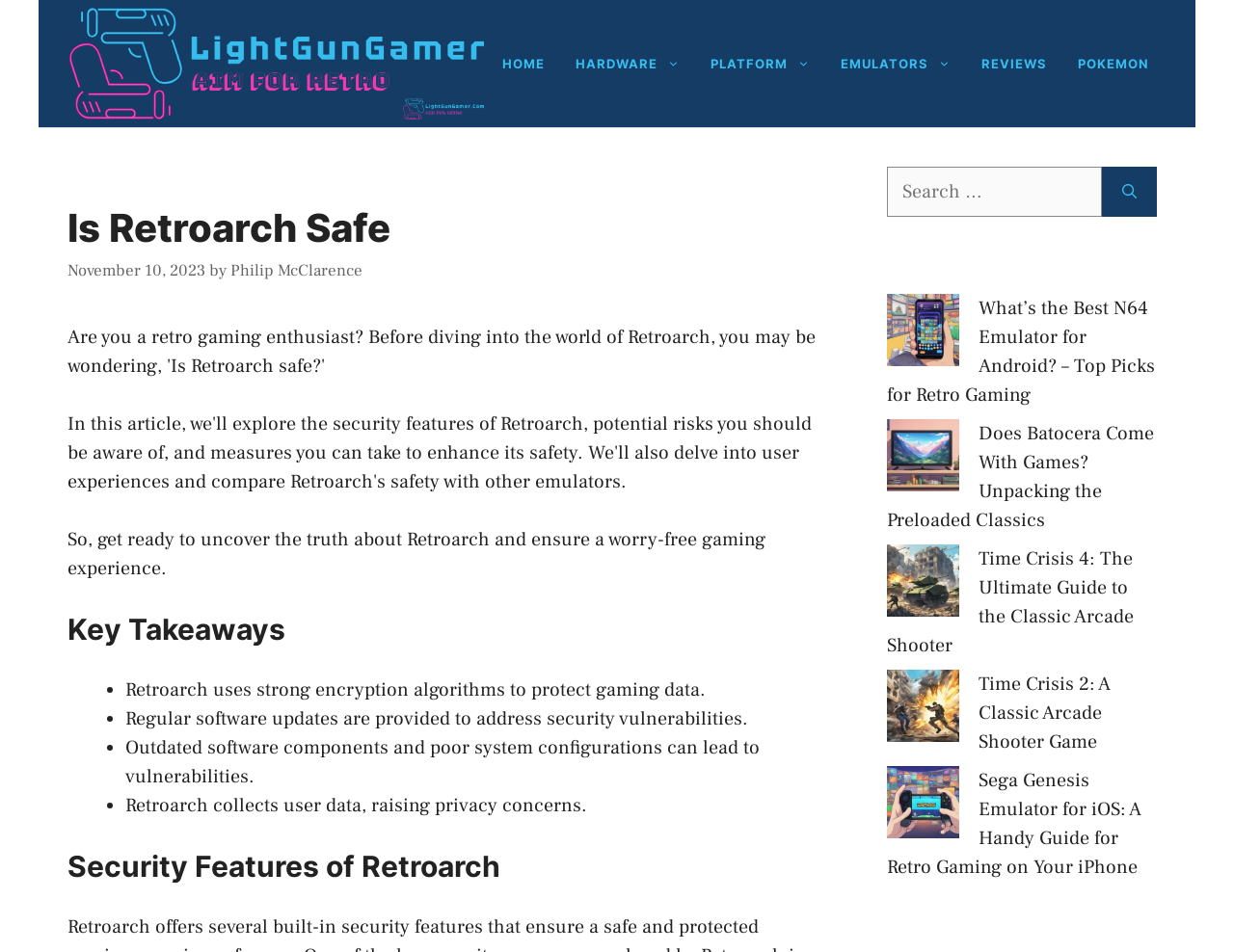Find the bounding box coordinates of the clickable area that will achieve the following instruction: "Check the 'Key Takeaways' section".

[0.055, 0.643, 0.664, 0.679]